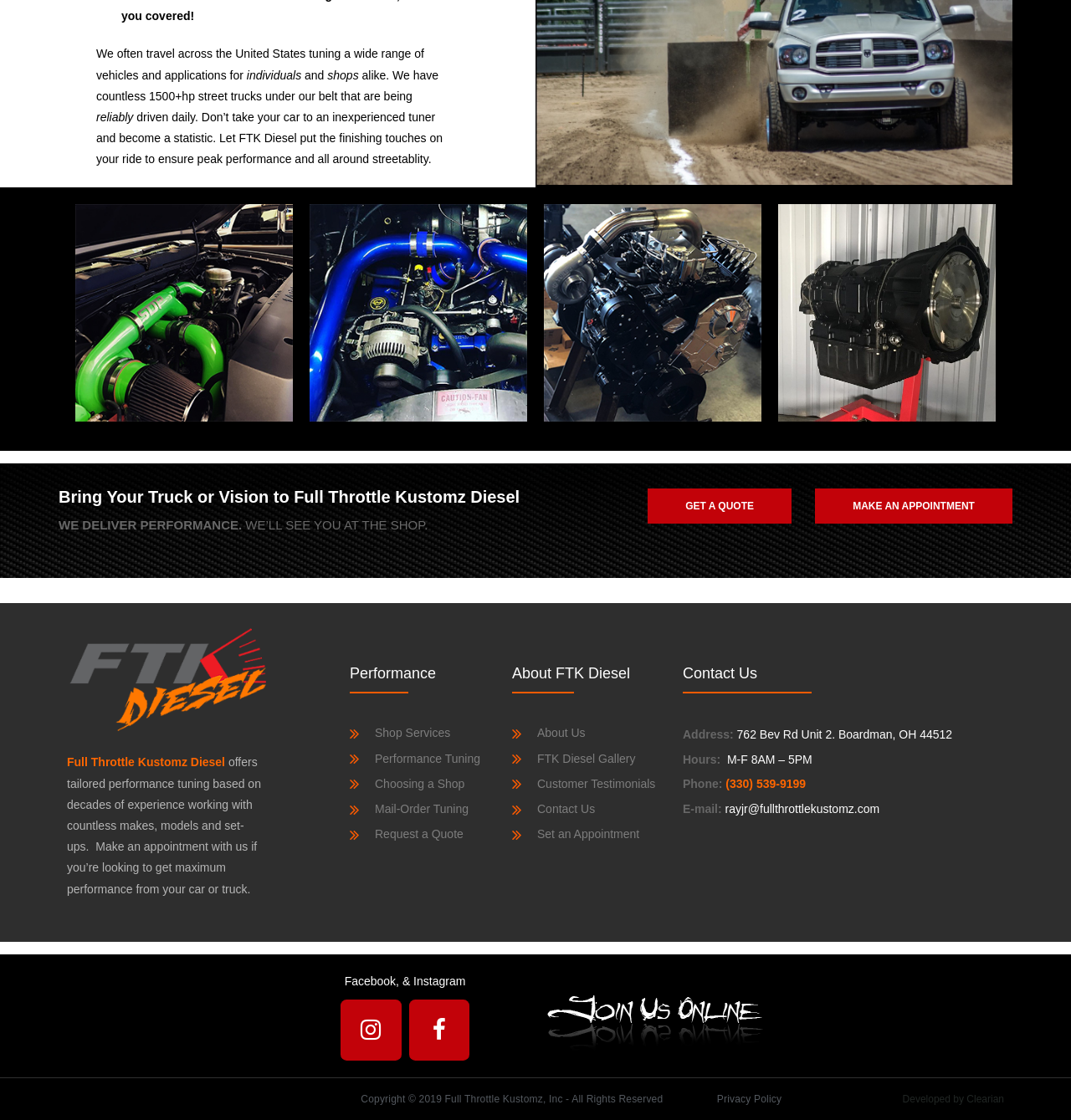How can I contact the company?
Look at the screenshot and provide an in-depth answer.

I found the contact information by looking at the 'Contact Us' section, which includes a phone number, email address, and a link to set an appointment.